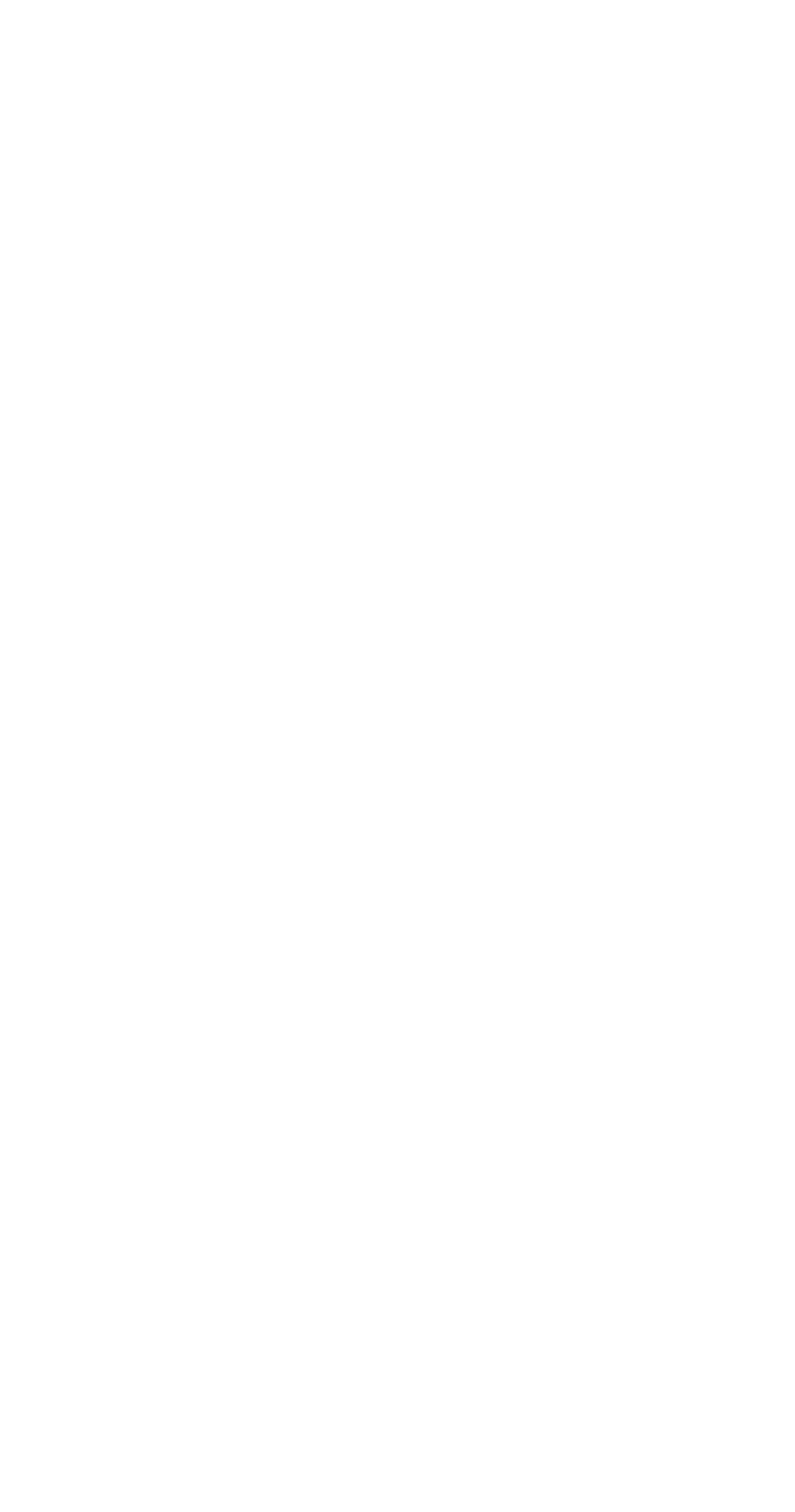What is the category of the popular news section?
Based on the screenshot, provide your answer in one word or phrase.

SELF-DEFENSE